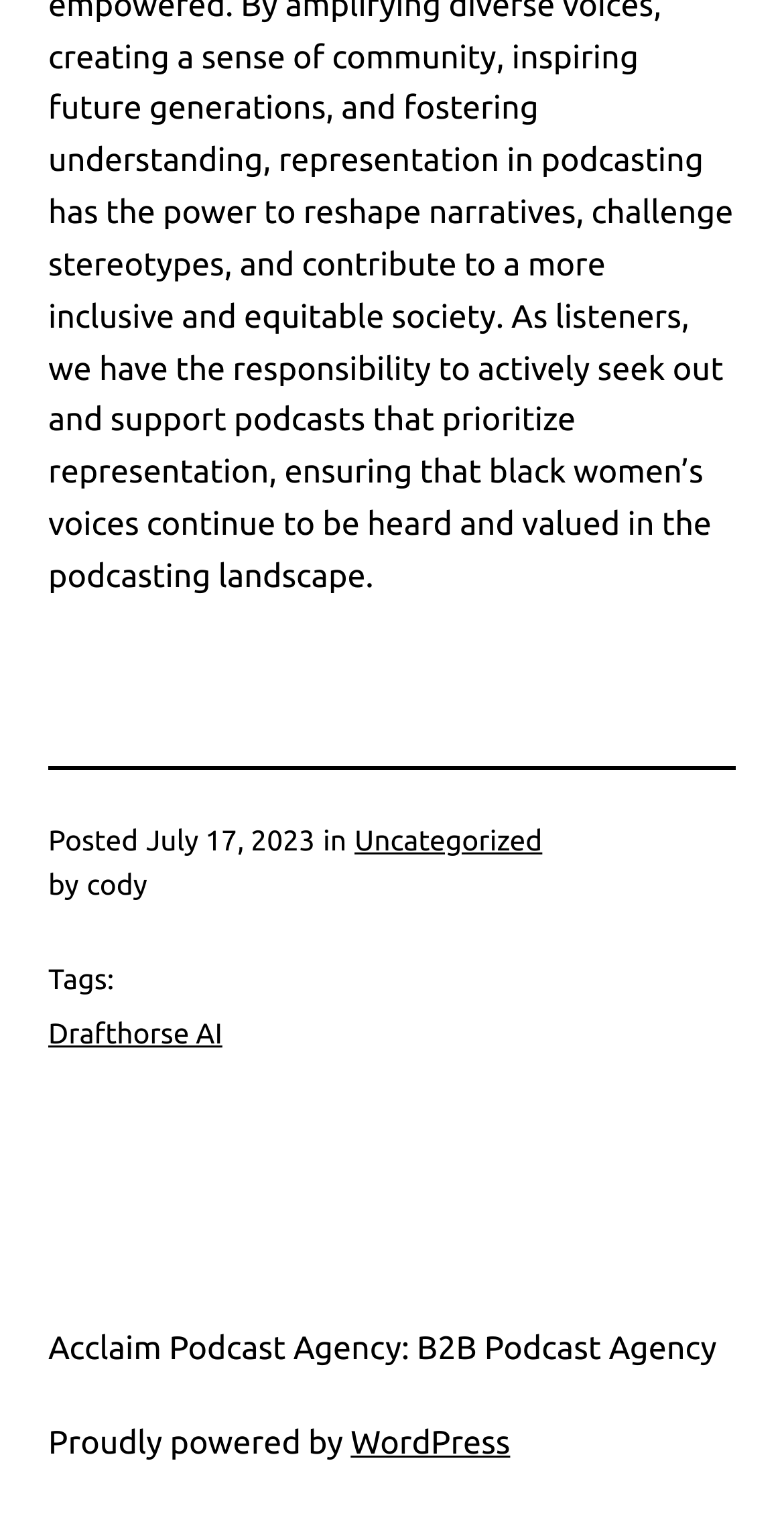Please respond to the question using a single word or phrase:
Who is the author of the post?

cody